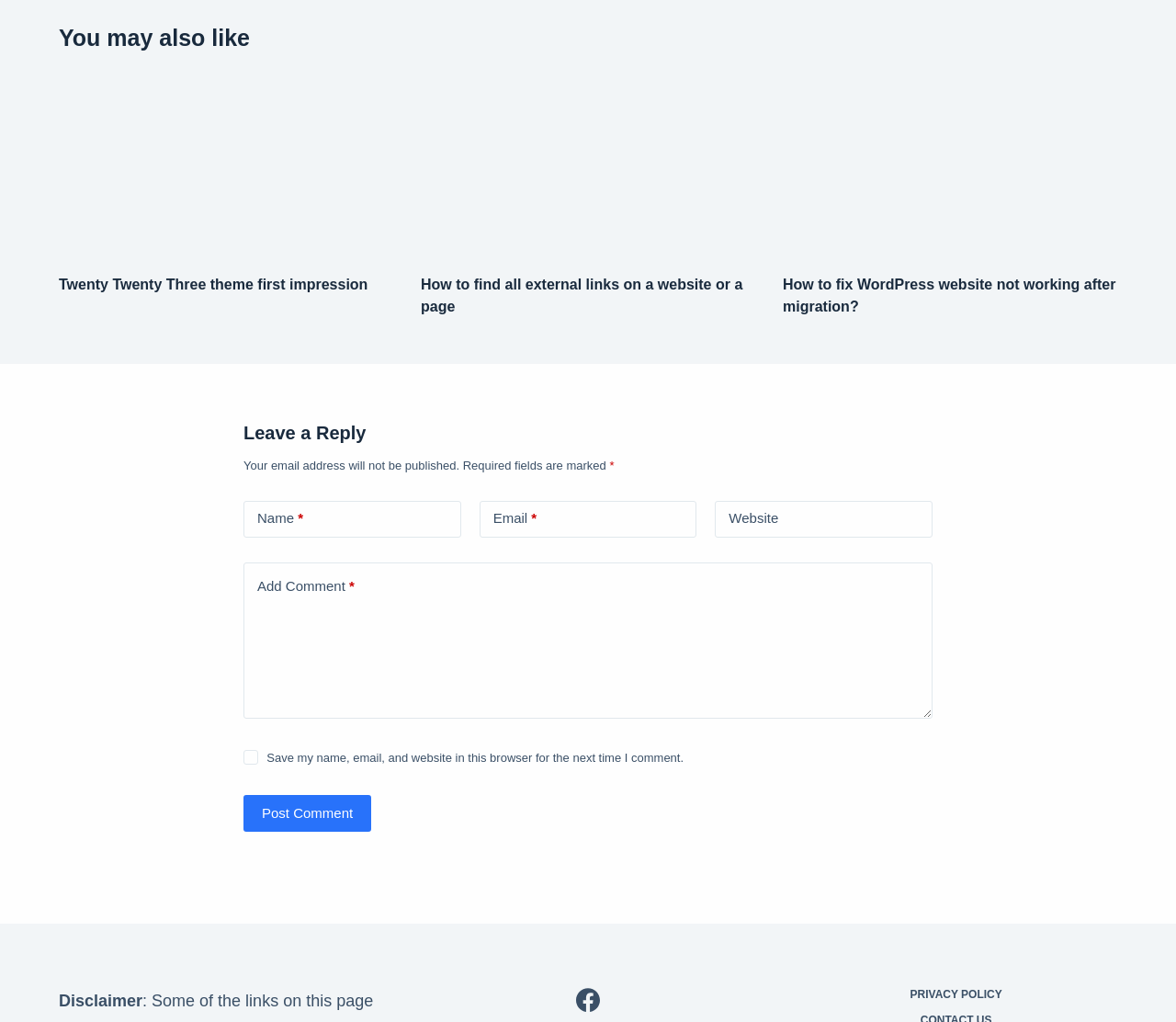Please specify the bounding box coordinates for the clickable region that will help you carry out the instruction: "Click on the 'Twenty Twenty Three theme first impression' link".

[0.05, 0.07, 0.334, 0.255]